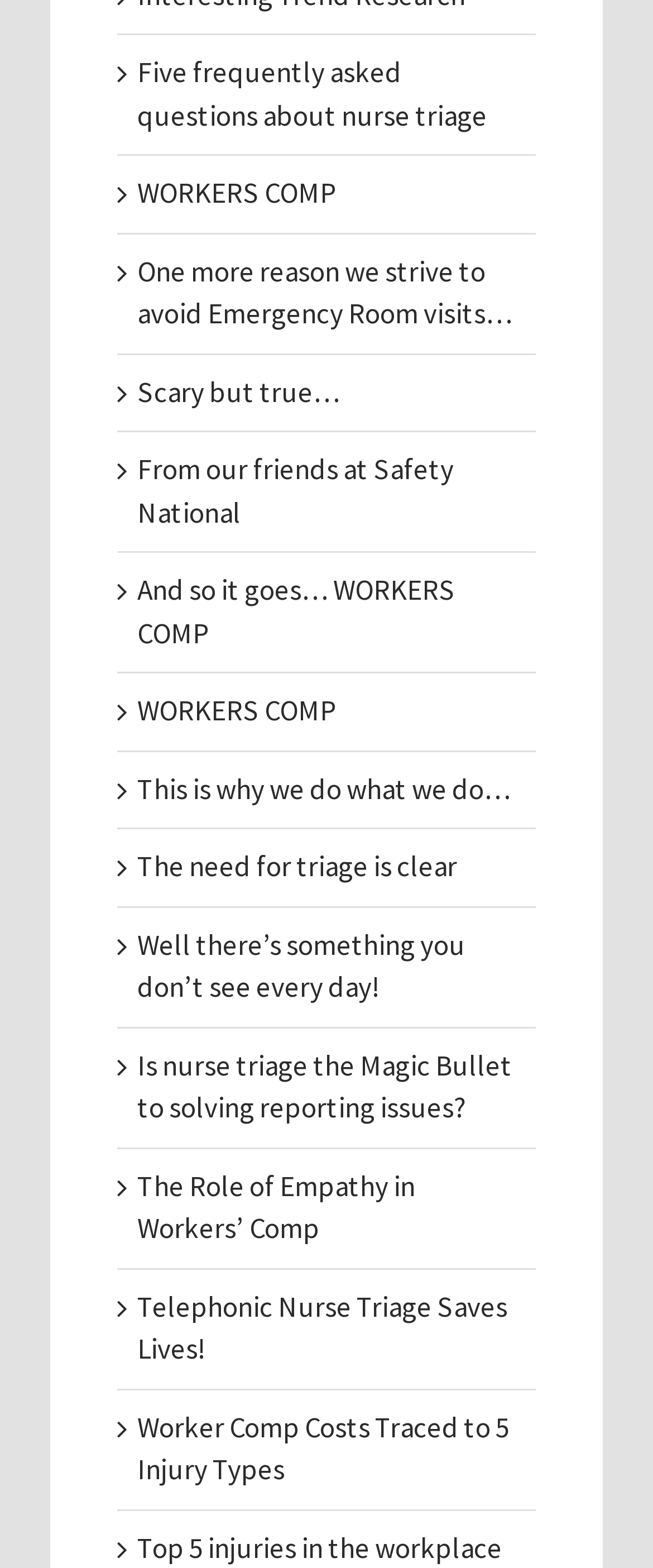Answer the following query concisely with a single word or phrase:
How many links are on the webpage?

15